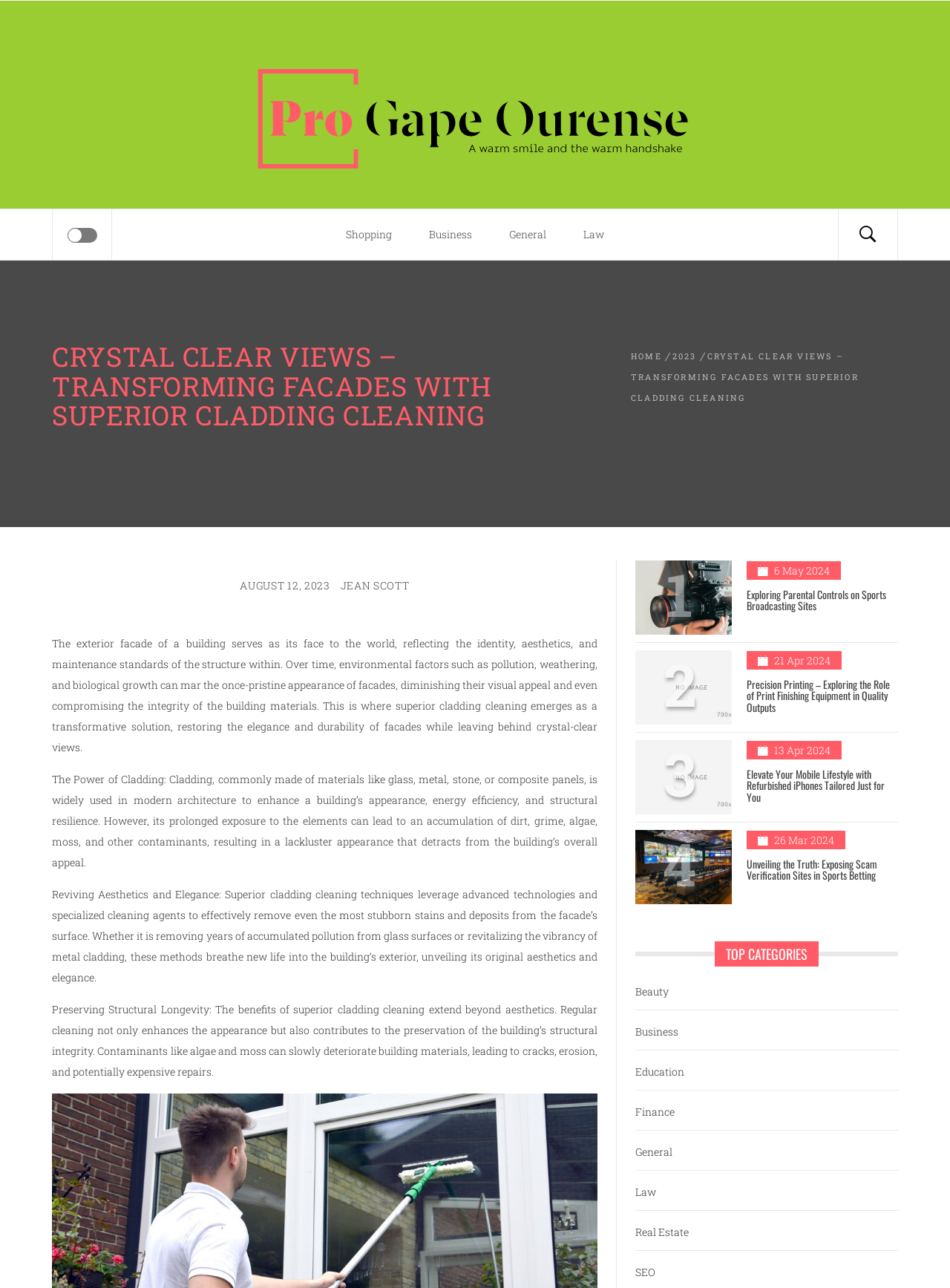Refer to the image and provide a thorough answer to this question:
How many articles are listed on the webpage?

By examining the webpage's content, I found four articles listed, each with a heading and a date. The articles are 'Exploring Parental Controls on Sports Broadcasting Sites', 'Precision Printing – Exploring the Role of Print Finishing Equipment in Quality Outputs', 'Elevate Your Mobile Lifestyle with Refurbished iPhones Tailored Just for You', and 'Unveiling the Truth: Exposing Scam Verification Sites in Sports Betting'.